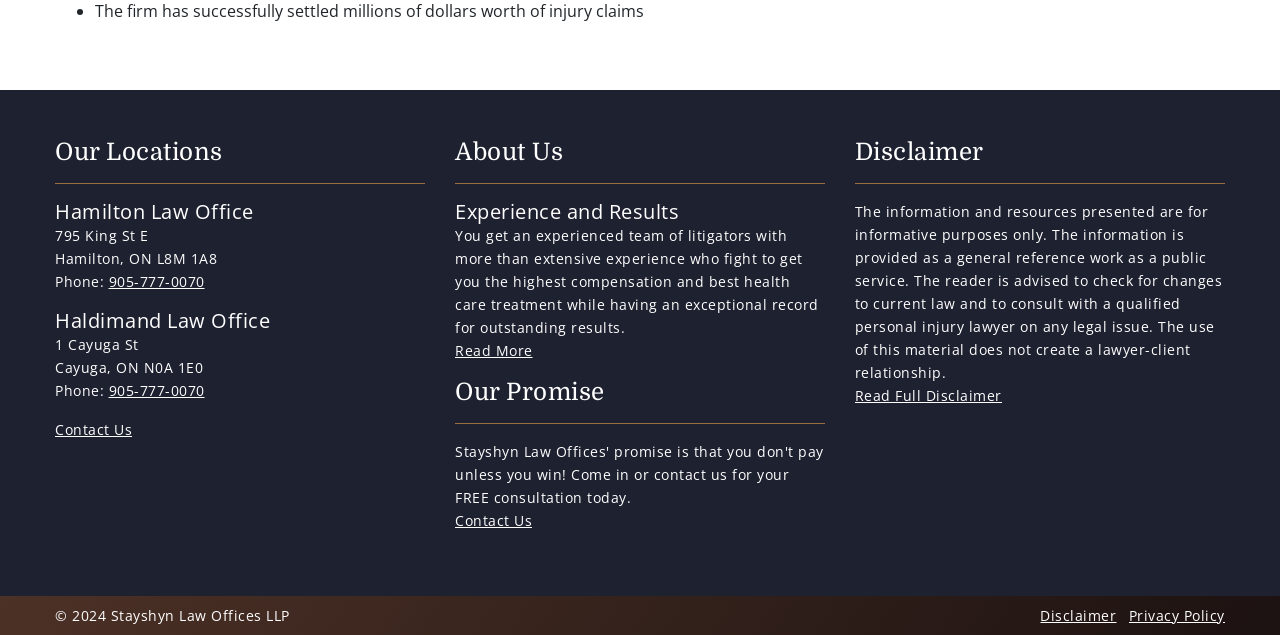Indicate the bounding box coordinates of the element that must be clicked to execute the instruction: "Read more about Experience and Results". The coordinates should be given as four float numbers between 0 and 1, i.e., [left, top, right, bottom].

[0.355, 0.537, 0.416, 0.567]